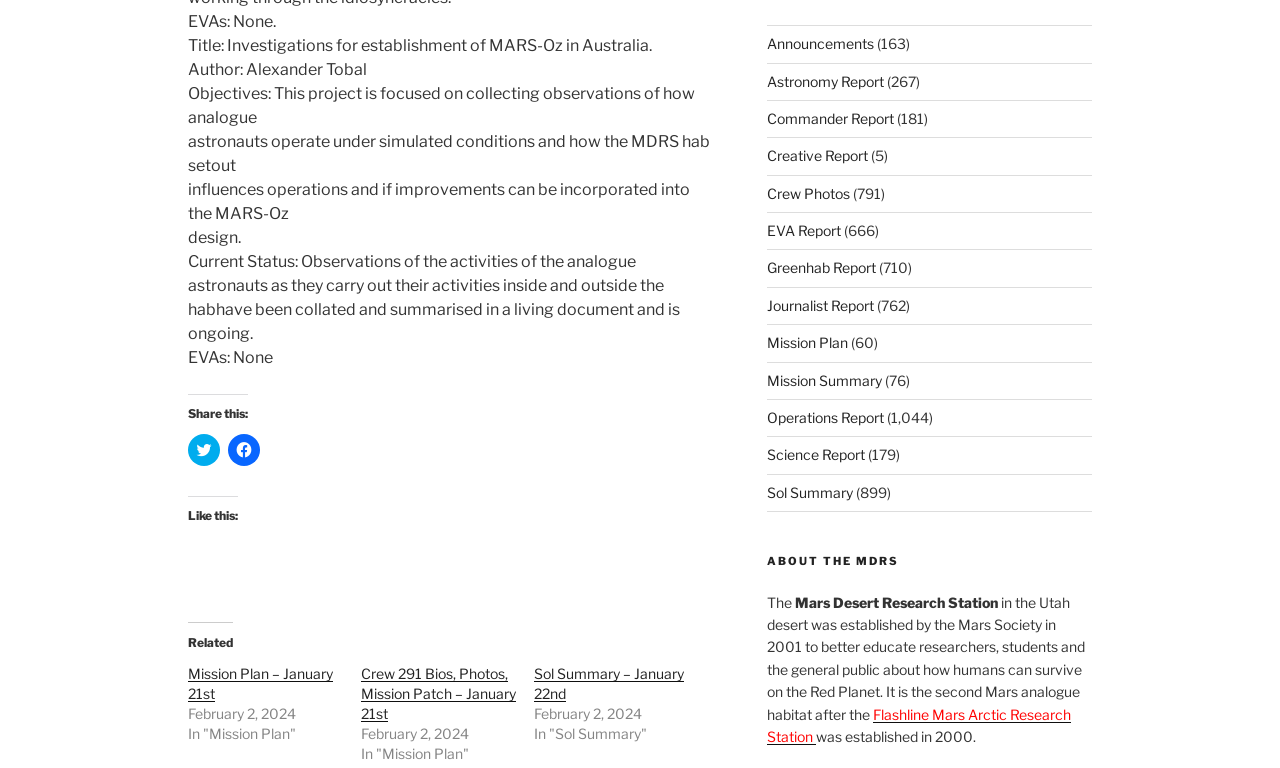Please provide a one-word or phrase answer to the question: 
What is the title of the project?

Investigations for establishment of MARS-Oz in Australia